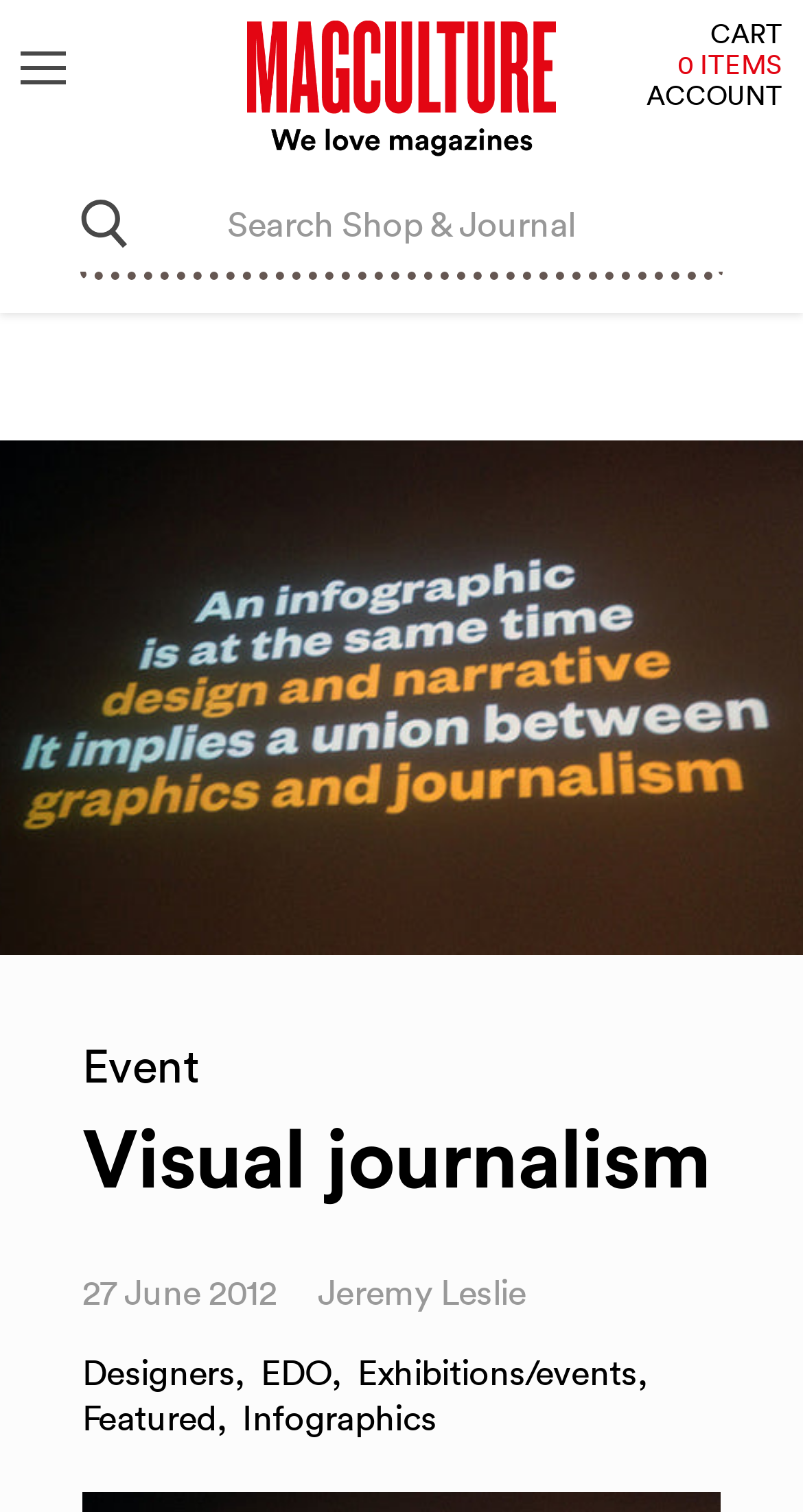Please identify the bounding box coordinates of the clickable area that will allow you to execute the instruction: "View the cart".

[0.885, 0.014, 0.974, 0.034]